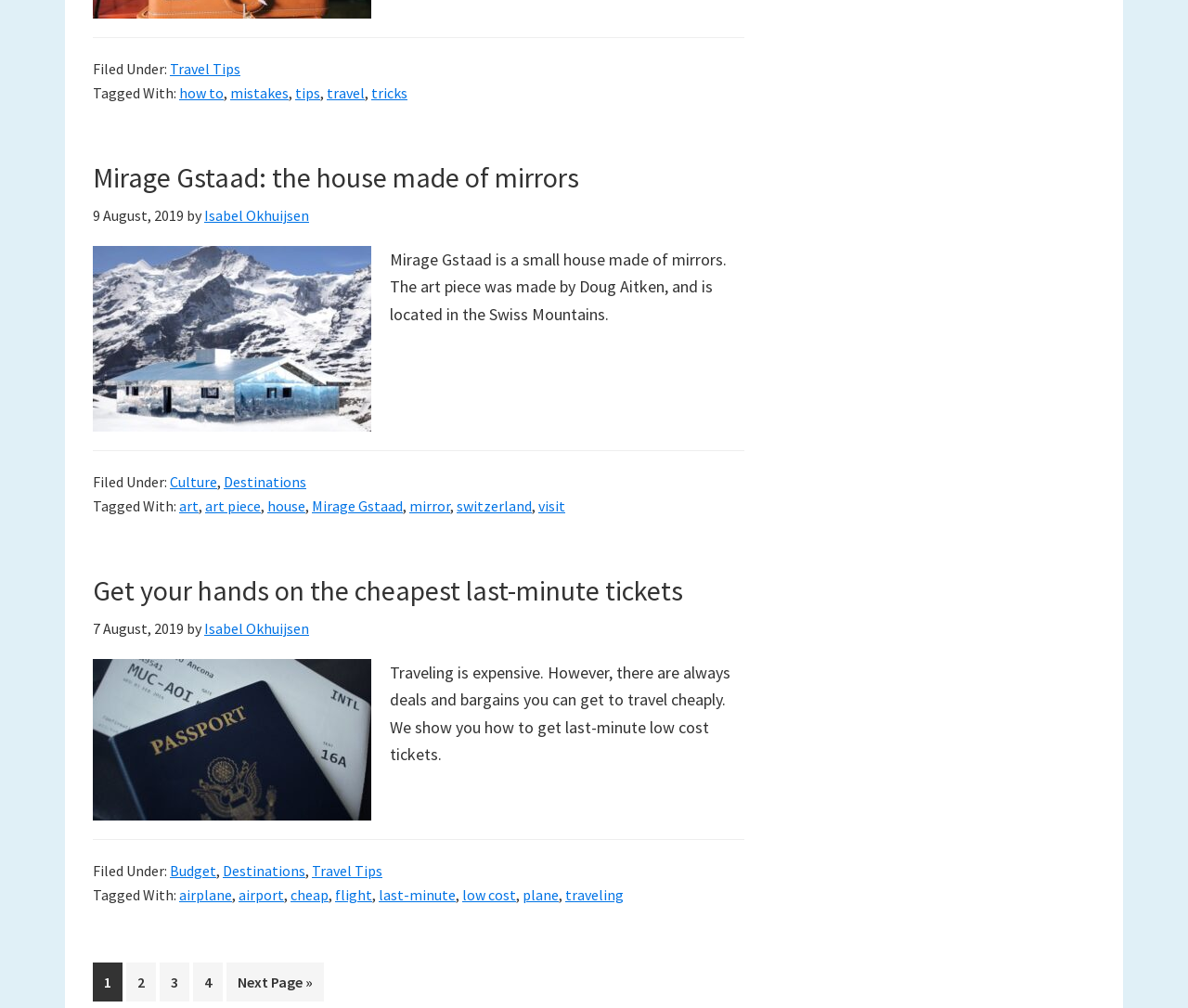Please identify the coordinates of the bounding box for the clickable region that will accomplish this instruction: "read about travel tips".

[0.143, 0.059, 0.202, 0.077]